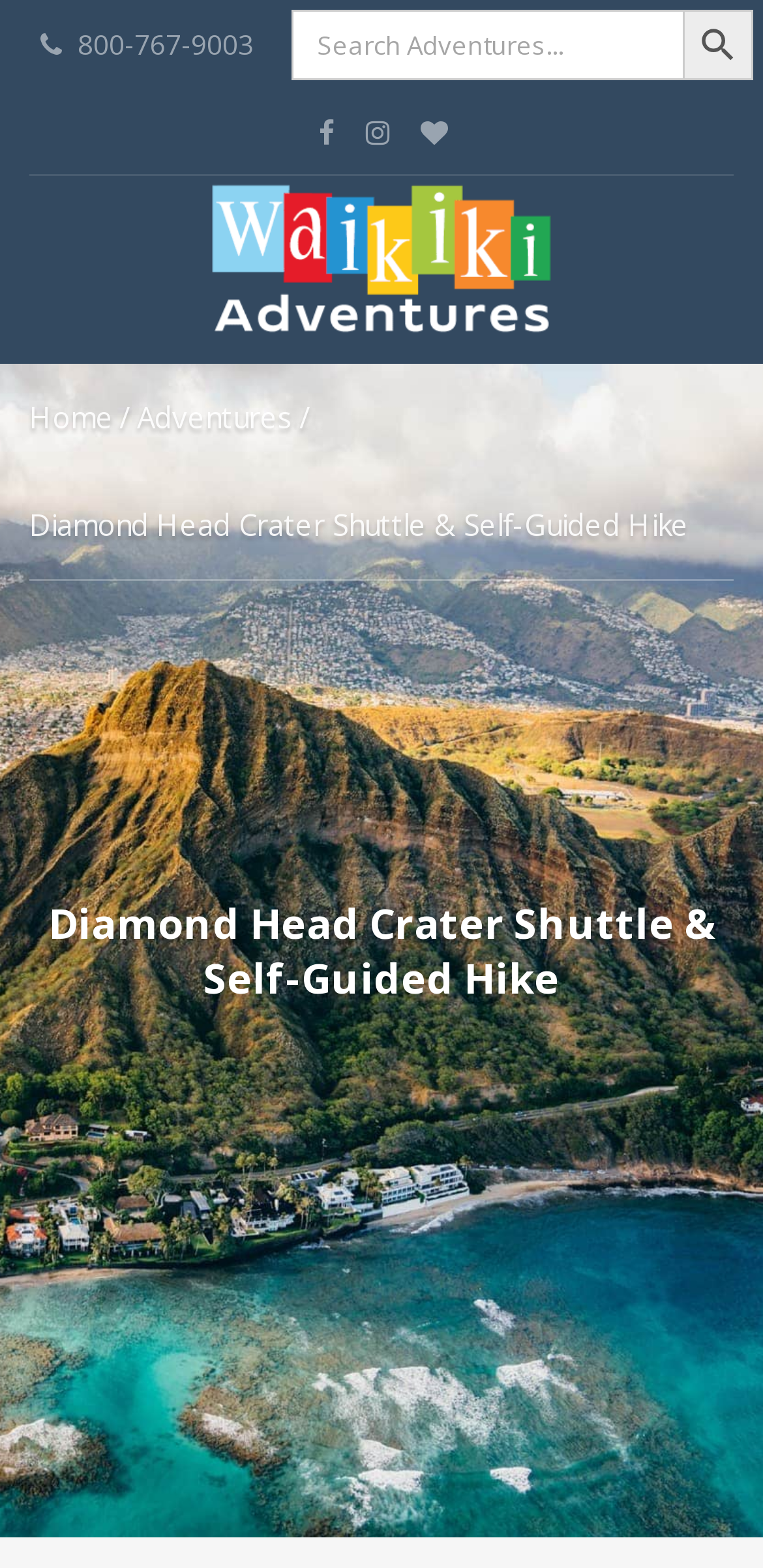What is the name of the company?
Identify the answer in the screenshot and reply with a single word or phrase.

Waikiki Adventures